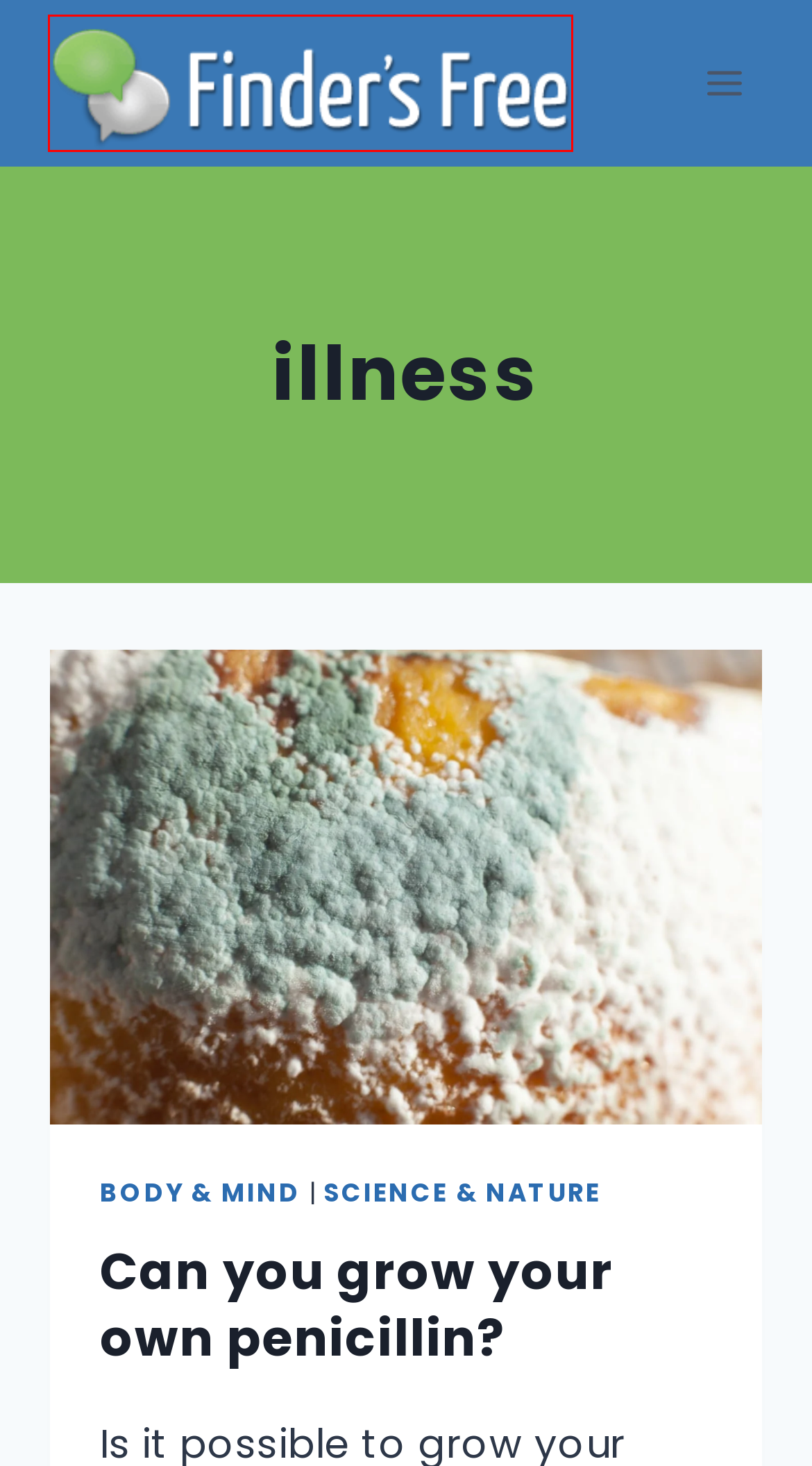You see a screenshot of a webpage with a red bounding box surrounding an element. Pick the webpage description that most accurately represents the new webpage after interacting with the element in the red bounding box. The options are:
A. Privacy policy - FindersFree: Find answers to life's little questions
B. Body & mind Archives - FindersFree: Find answers to life's little questions
C. What are the most common allergies? - FindersFree.com
D. Can you grow your own penicillin? - FindersFree.com
E. FindersFree: Find answers to life's little questions -
F. Science & nature Archives - FindersFree: Find answers to life's little questions
G. Home page - Synchronista LLC
H. Click Americana: Your free time machine to revisit good stuff from the past

E